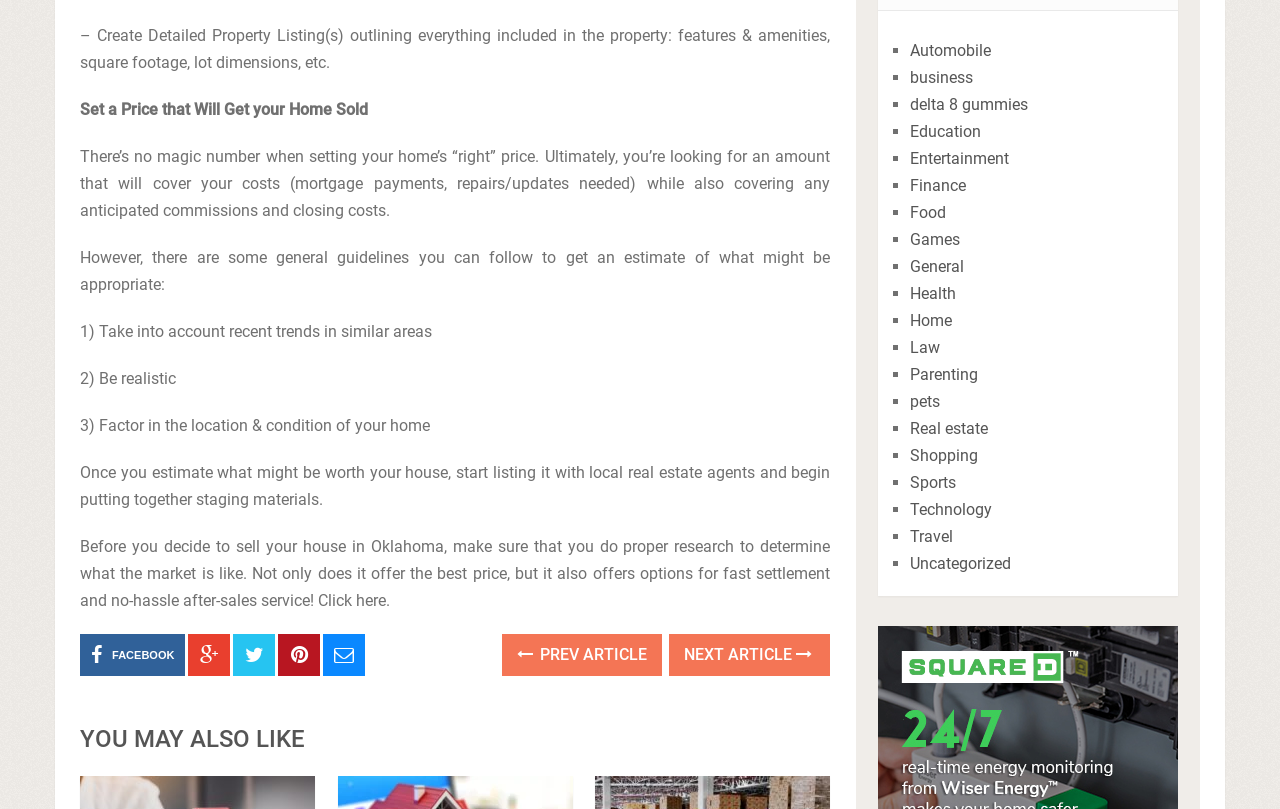Could you determine the bounding box coordinates of the clickable element to complete the instruction: "Read the privacy policy"? Provide the coordinates as four float numbers between 0 and 1, i.e., [left, top, right, bottom].

None